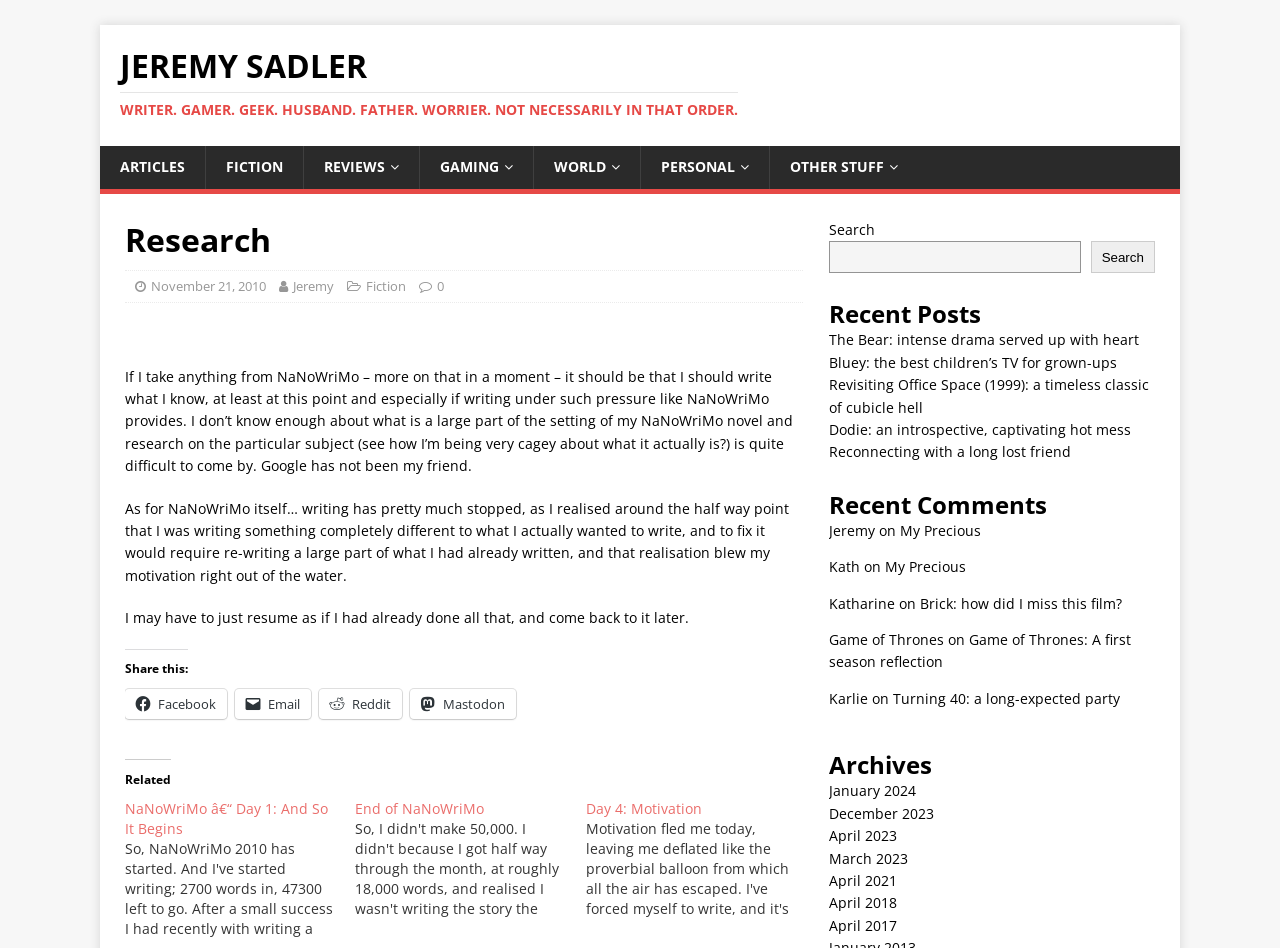Locate the bounding box coordinates of the area that needs to be clicked to fulfill the following instruction: "Share this on Facebook". The coordinates should be in the format of four float numbers between 0 and 1, namely [left, top, right, bottom].

[0.098, 0.727, 0.177, 0.758]